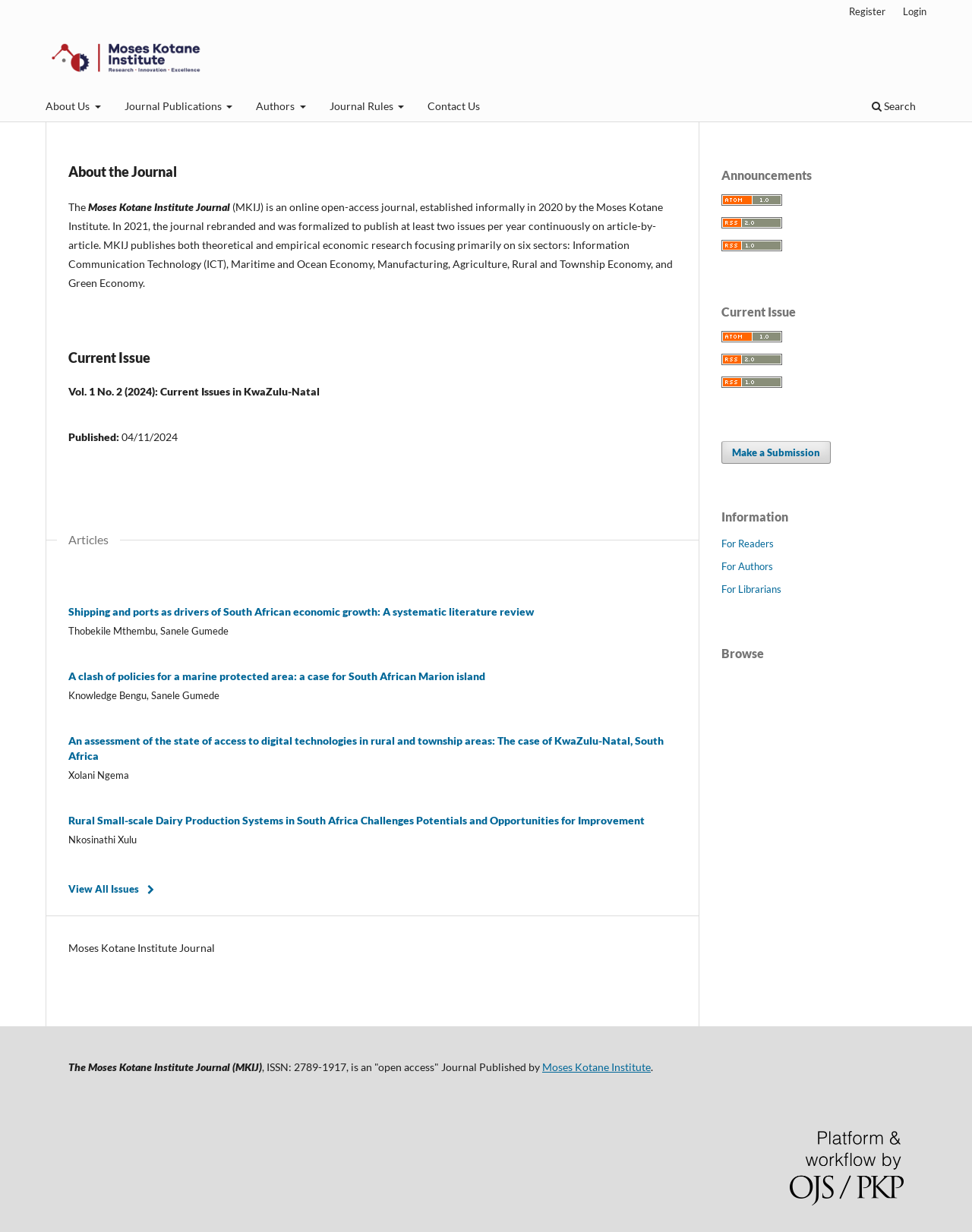Pinpoint the bounding box coordinates of the clickable element needed to complete the instruction: "Read the article 'Shipping and ports as drivers of South African economic growth: A systematic literature review'". The coordinates should be provided as four float numbers between 0 and 1: [left, top, right, bottom].

[0.07, 0.49, 0.695, 0.503]